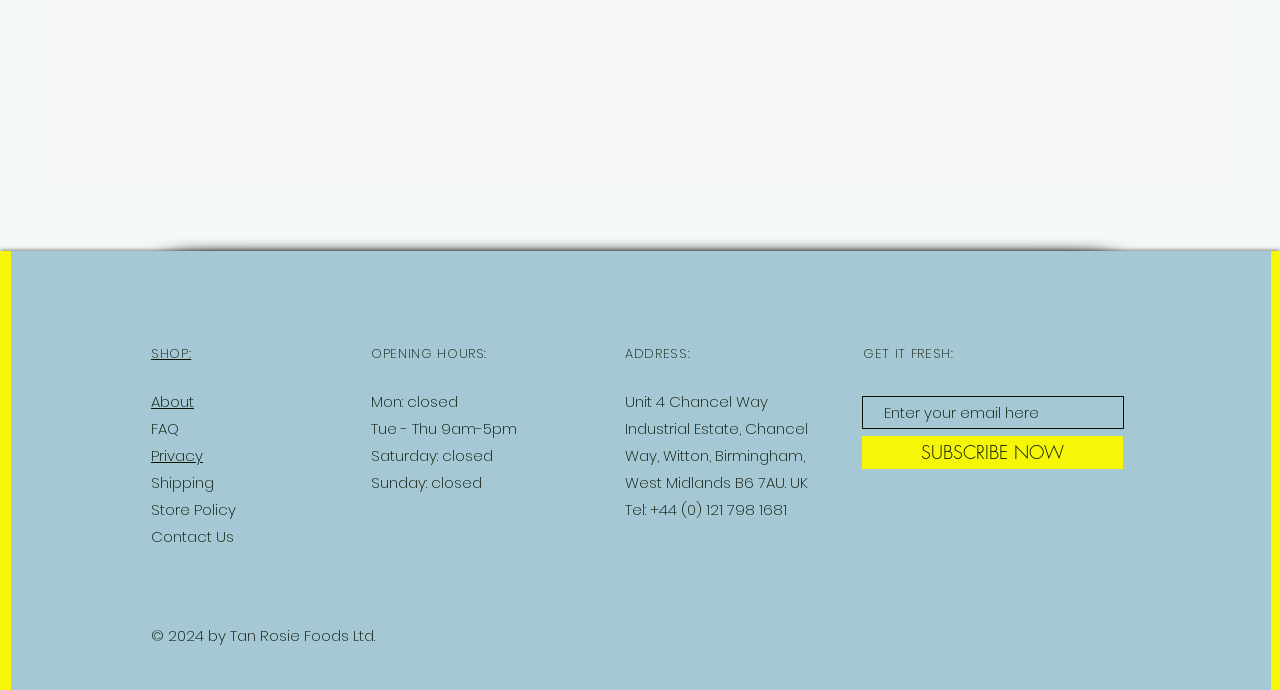What is the purpose of the textbox?
Respond to the question with a well-detailed and thorough answer.

I found the purpose of the textbox by looking at the placeholder text, which says 'Enter your email here'. This suggests that the textbox is for users to input their email address.